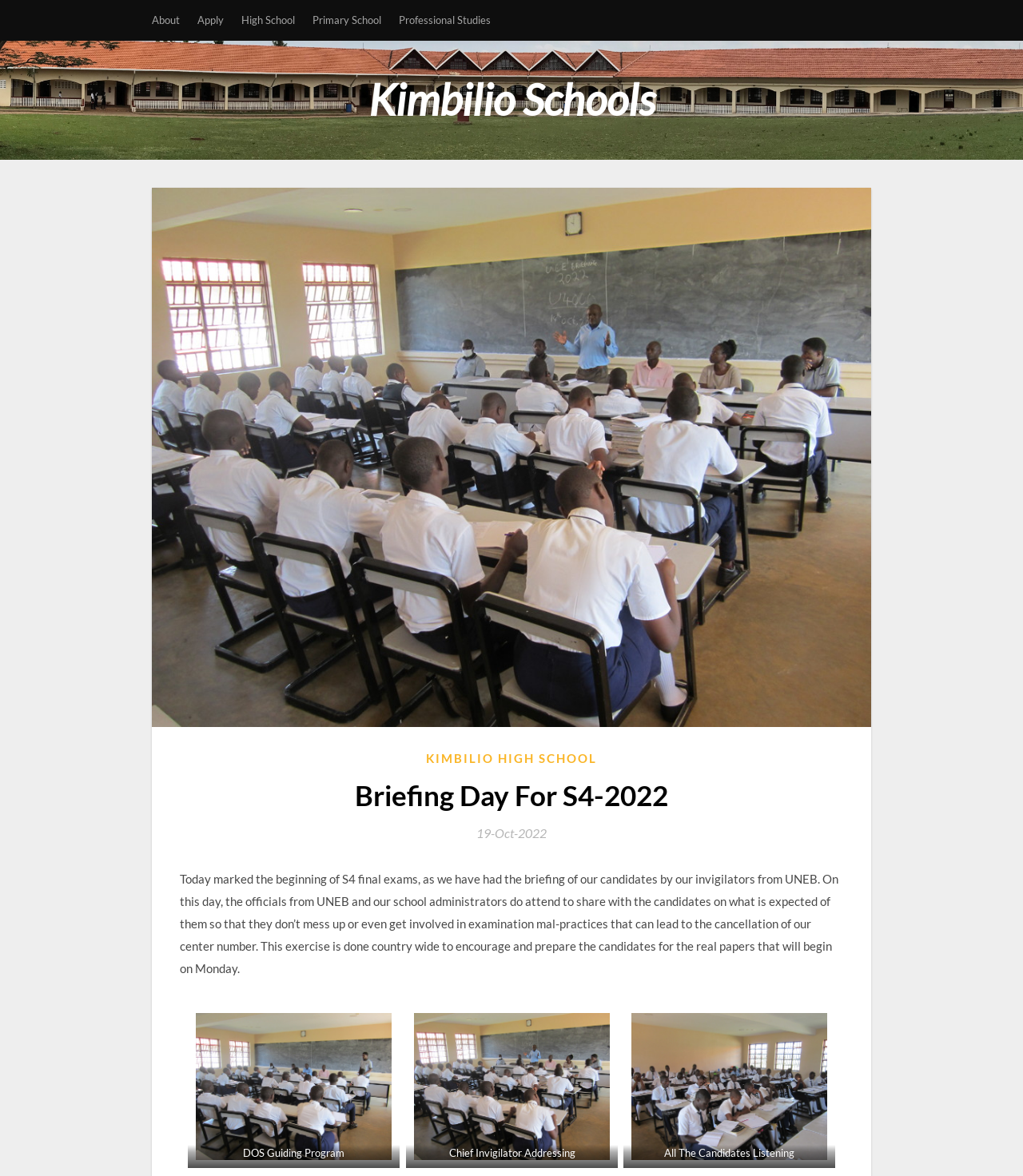Offer an in-depth caption of the entire webpage.

The webpage is about a briefing day for S4-2022 at Kimbilio Schools. At the top, there are five links: "About", "Apply", "High School", "Primary School", and "Professional Studies", aligned horizontally. Below these links, there is a larger link "Kimbilio Schools" that spans most of the width of the page.

Below the "Kimbilio Schools" link, there is a header section with a link "KIMBILIO HIGH SCHOOL" and a heading "Briefing Day For S4-2022". Next to the heading, there is a link "19-Oct-2022" with a time indicator.

The main content of the page is a paragraph of text that describes the briefing day, where officials from UNEB and school administrators share expectations with the candidates to prepare them for the final exams. Below the text, there are three figures with captions, each showing a scene from the briefing day: "DOS Guiding Program", "Chief Invigilator Addressing", and "All The Candidates Listening". The figures are aligned horizontally and take up most of the width of the page.